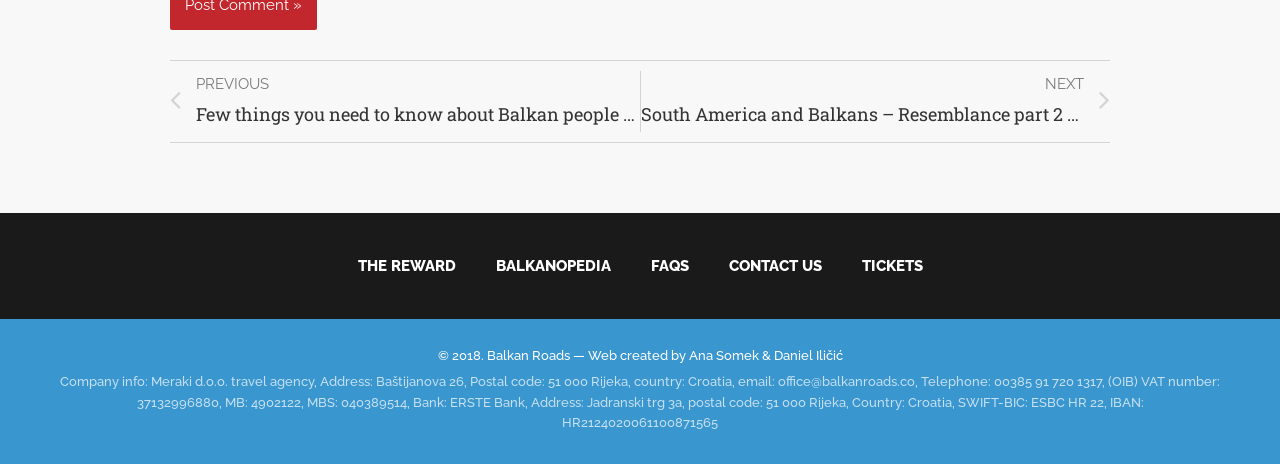What is the name of the bank?
Kindly offer a detailed explanation using the data available in the image.

The company info section at the bottom of the webpage mentions 'Bank: ERSTE Bank, Address: Jadranski trg 3a, postal code: 51 000 Rijeka, Country: Croatia...' which indicates that the name of the bank is ERSTE Bank.